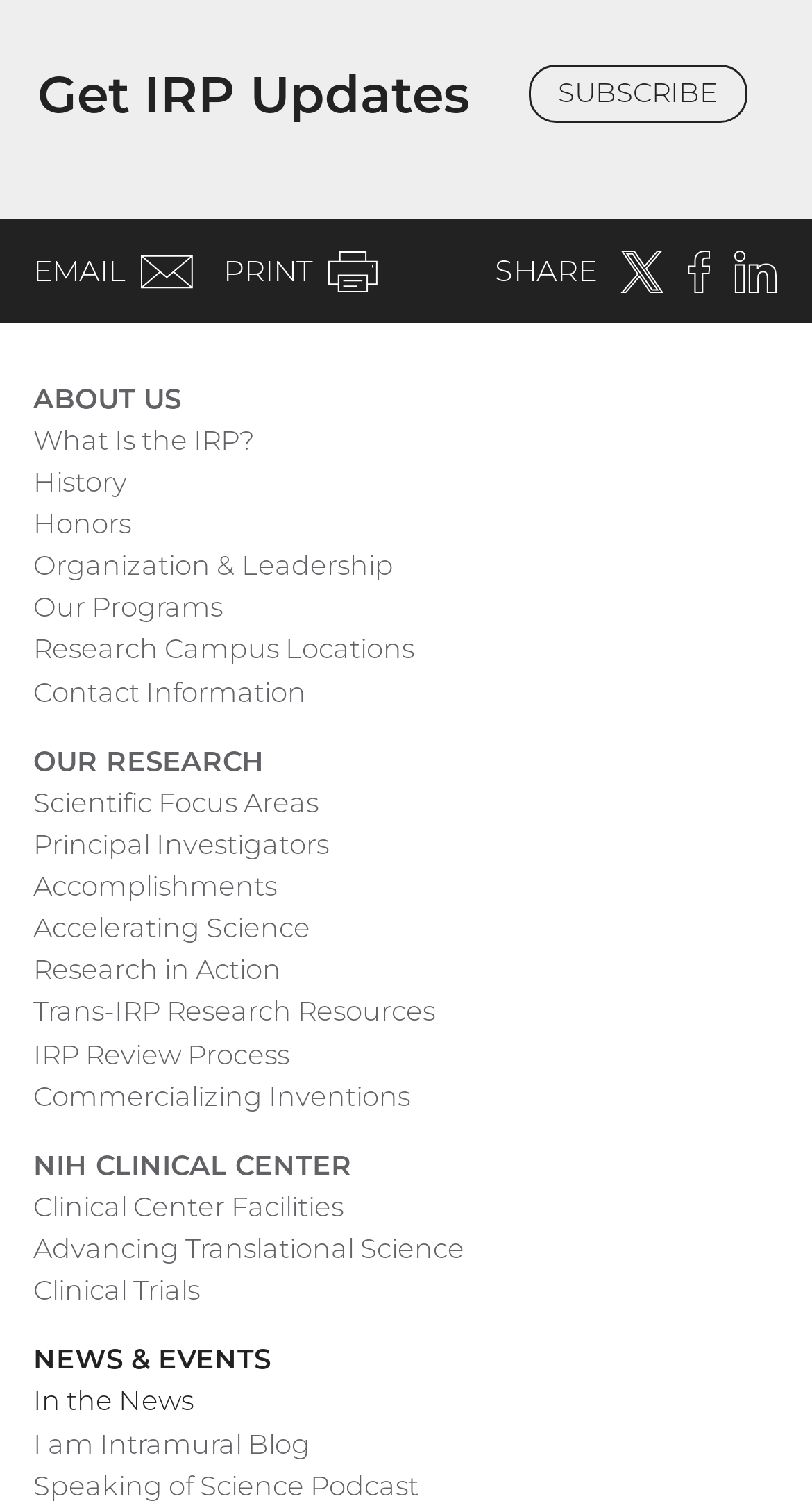Answer the following in one word or a short phrase: 
What is the main navigation section divided into?

Several links